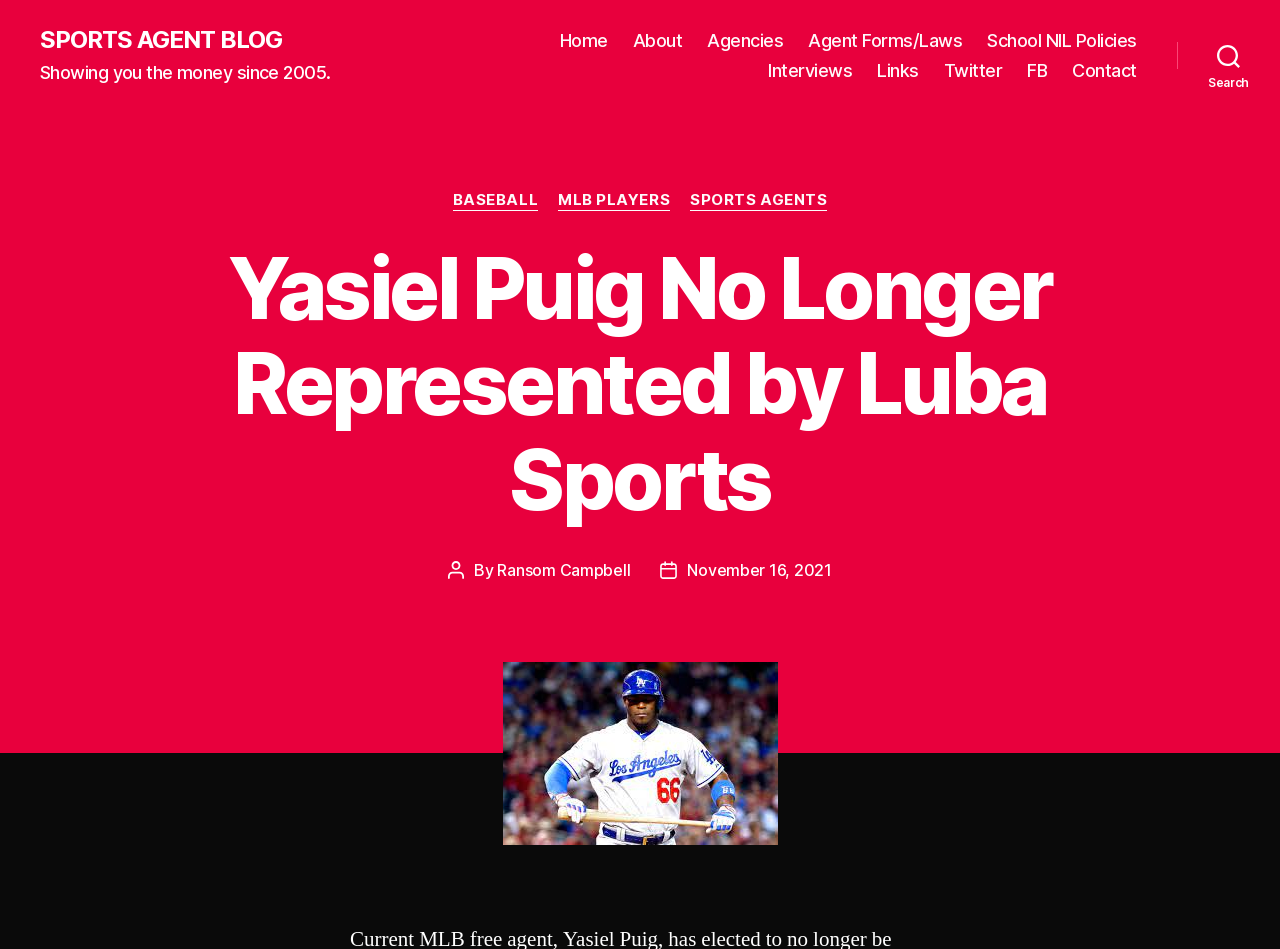Extract the bounding box of the UI element described as: "Interviews".

[0.6, 0.063, 0.666, 0.085]